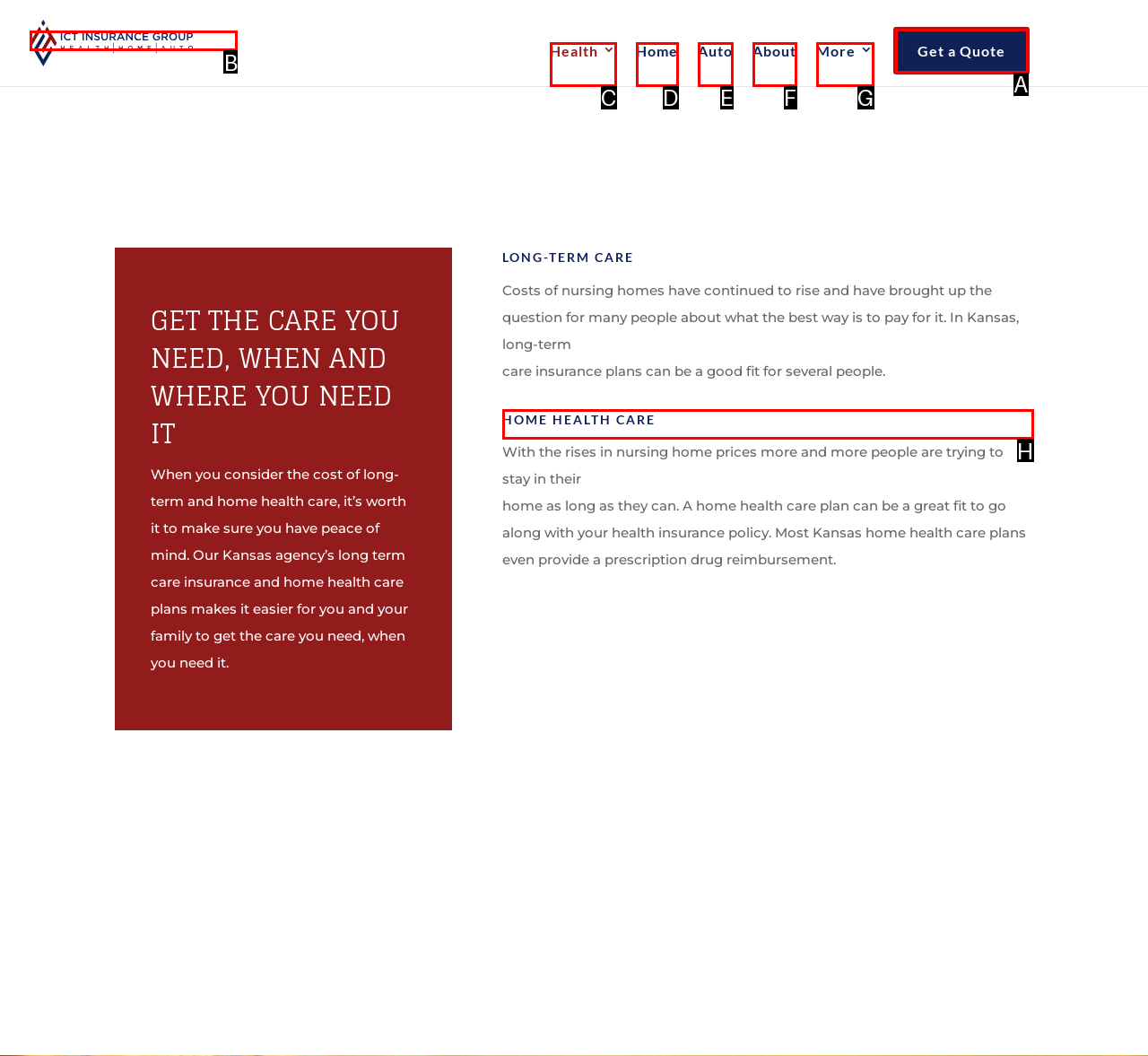Identify the correct HTML element to click for the task: Explore Home Health Care. Provide the letter of your choice.

H